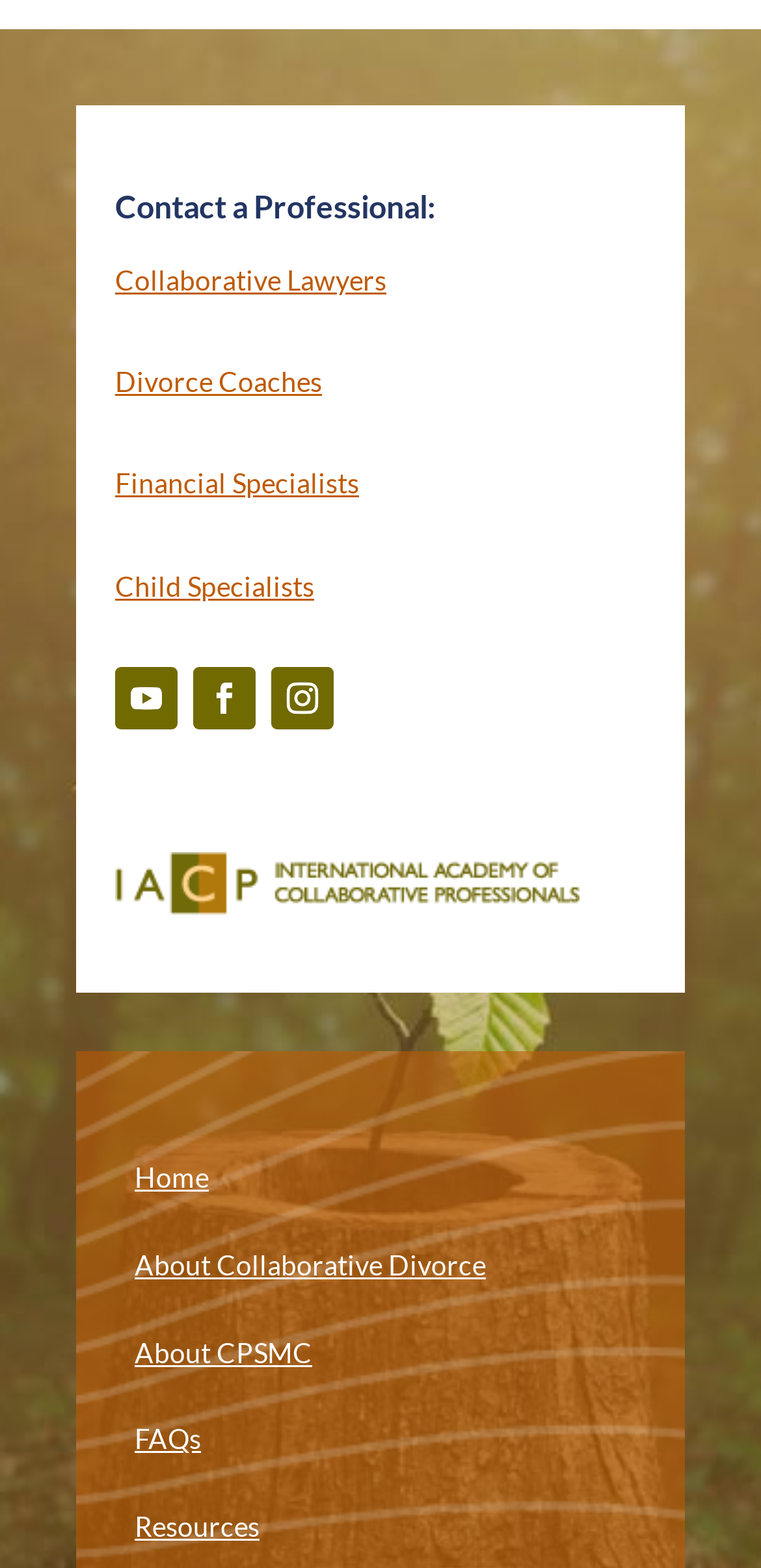Extract the bounding box coordinates of the UI element described: "parent_node: CART aria-label="Open navigation menu"". Provide the coordinates in the format [left, top, right, bottom] with values ranging from 0 to 1.

None